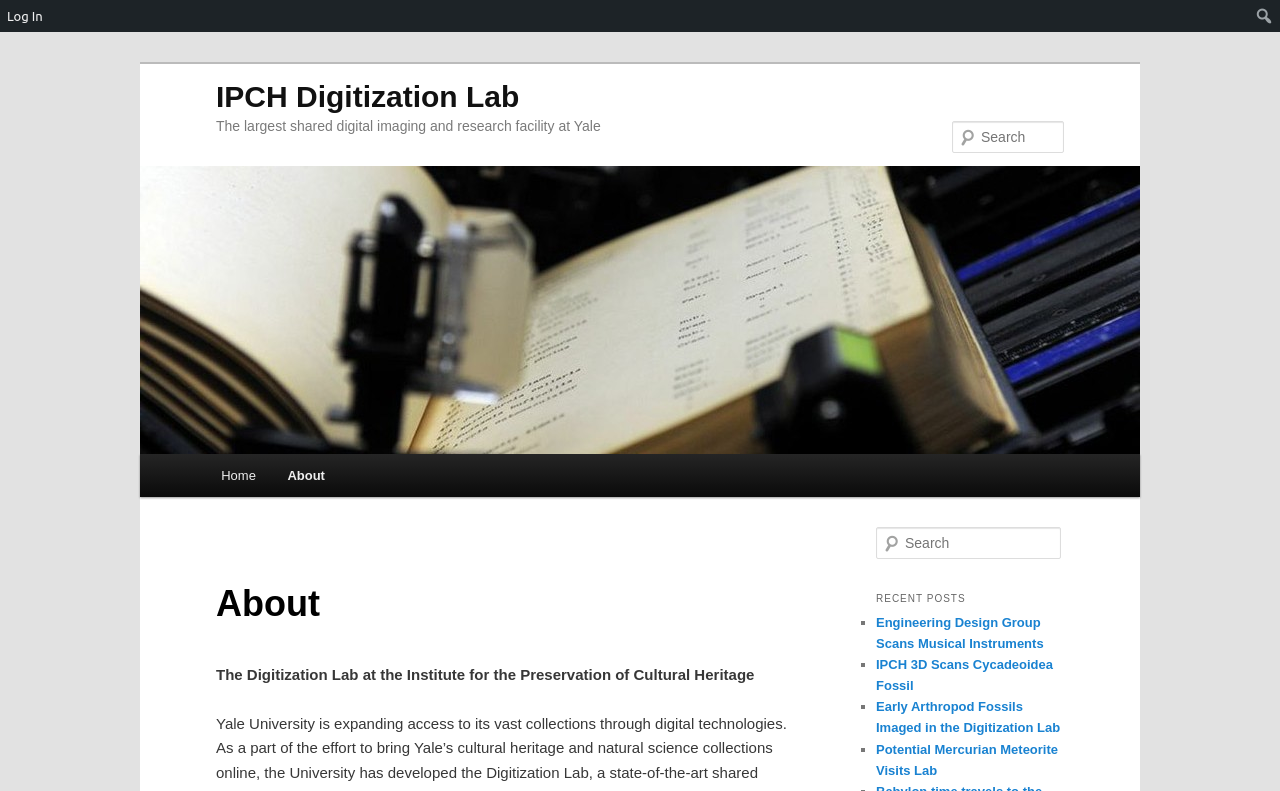Please provide the main heading of the webpage content.

IPCH Digitization Lab